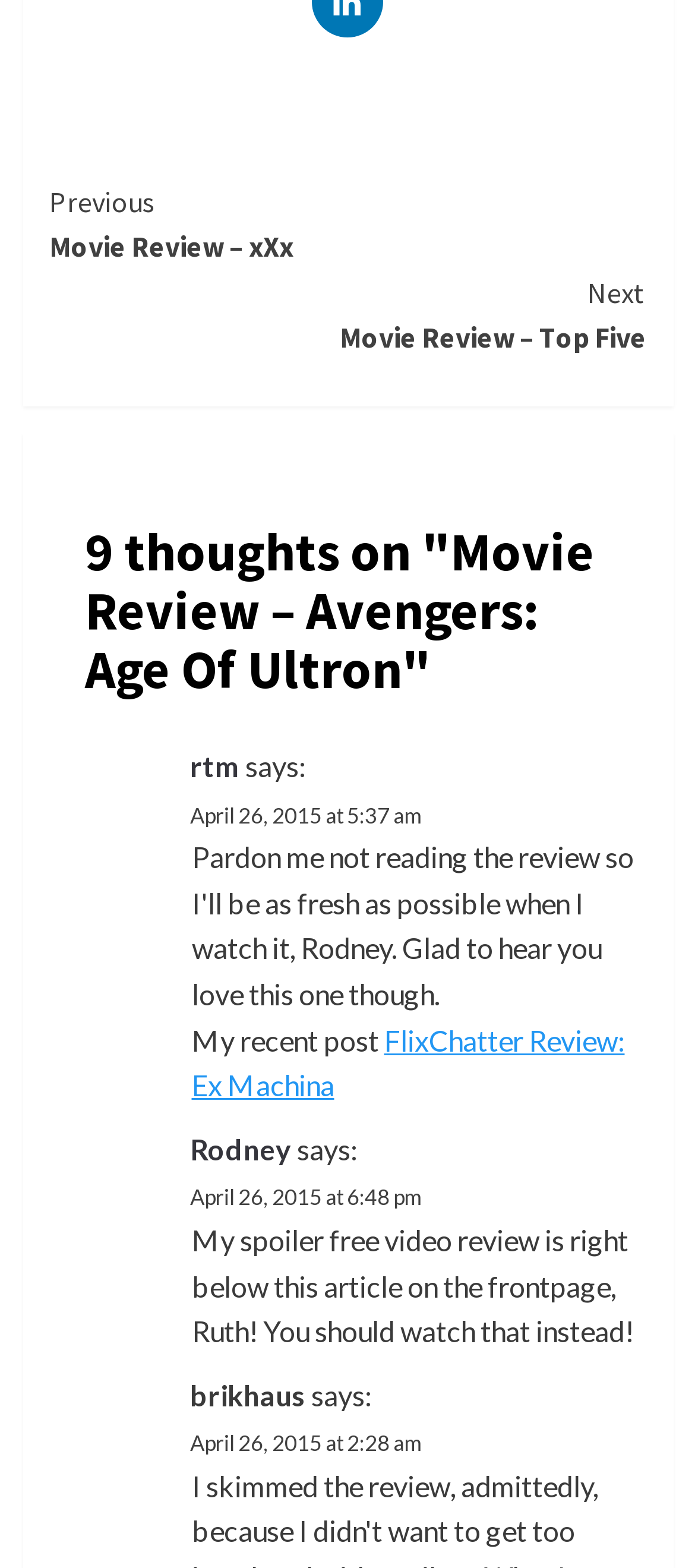How many comments are there in this article?
Please answer the question with a single word or phrase, referencing the image.

3